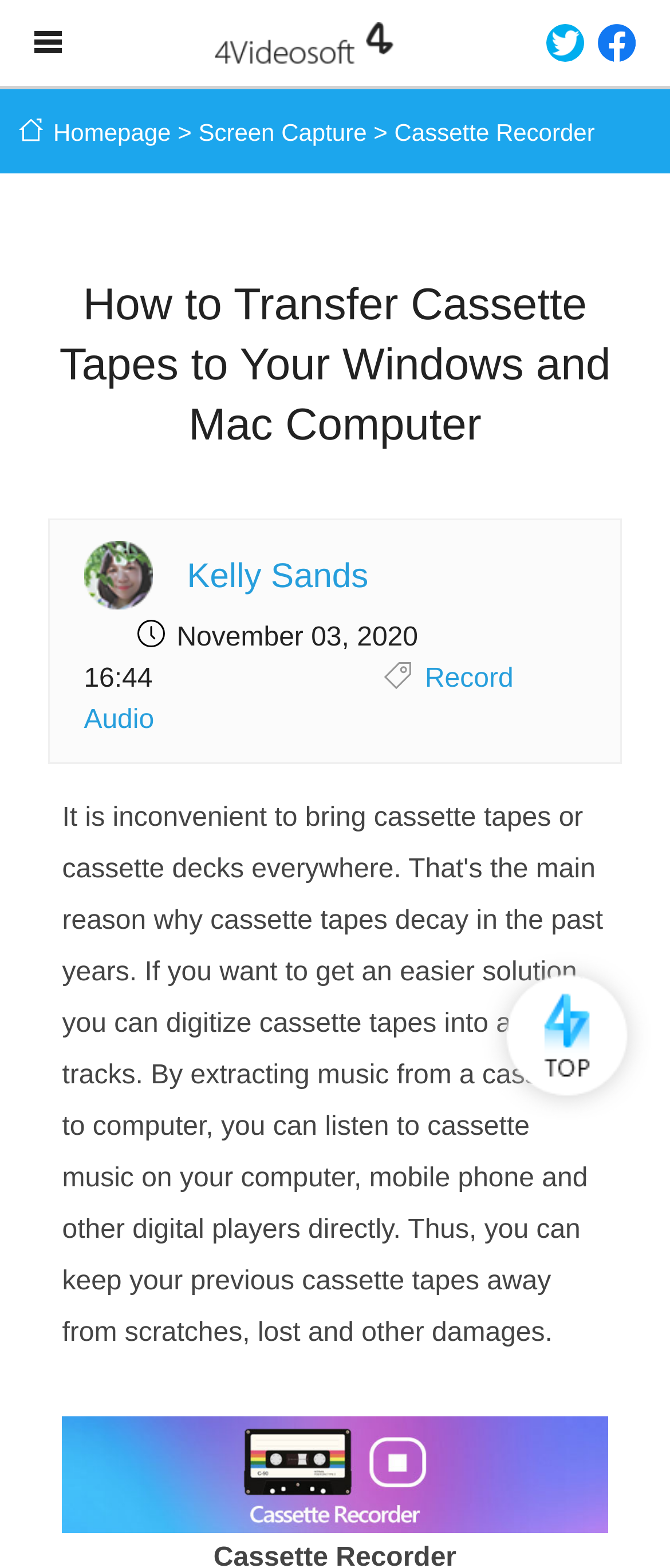Answer the following inquiry with a single word or phrase:
What is the date of the article?

November 03, 2020